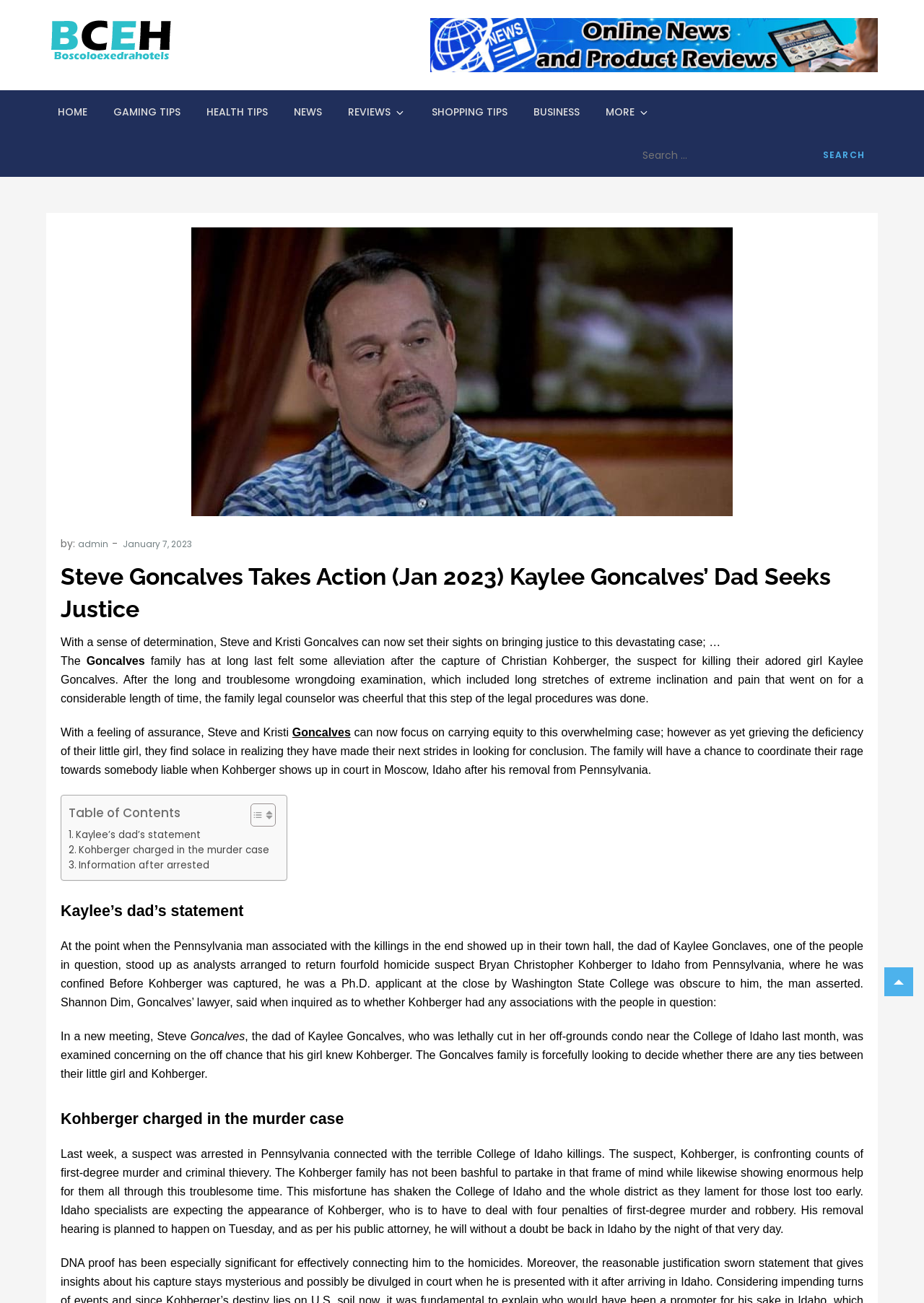Pinpoint the bounding box coordinates of the element that must be clicked to accomplish the following instruction: "Search for something". The coordinates should be in the format of four float numbers between 0 and 1, i.e., [left, top, right, bottom].

[0.688, 0.102, 0.95, 0.136]